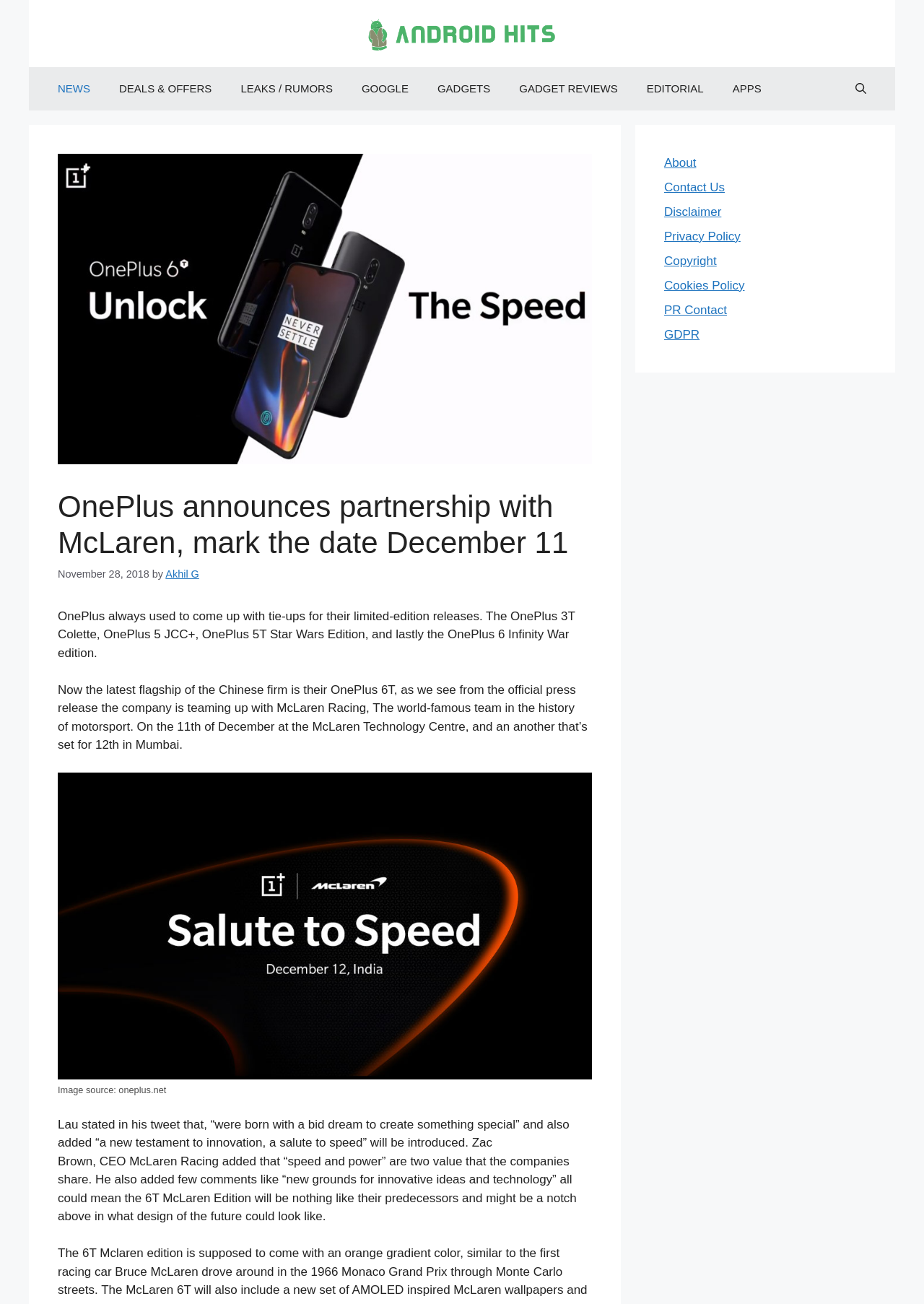Summarize the webpage in an elaborate manner.

The webpage is about OnePlus announcing a partnership with McLaren, with a focus on a special event on December 11. At the top, there is a banner with the site's name, "AndroidHits", accompanied by an image of the logo. Below the banner, there is a navigation menu with 8 links: "NEWS", "DEALS & OFFERS", "LEAKS / RUMORS", "GOOGLE", "GADGETS", "GADGET REVIEWS", "EDITORIAL", and "APPS". To the right of the navigation menu, there is a search button with an image.

The main content of the webpage is divided into sections. The first section has a heading that reads "OnePlus announces partnership with McLaren, mark the date December 11". Below the heading, there is a time stamp indicating the date "November 28, 2018", followed by the author's name, "Akhil G". The main article text discusses OnePlus' history of limited-edition releases and their latest partnership with McLaren Racing.

Below the article text, there is an image with a caption that reads "Image source: oneplus.net". The image is likely related to the OnePlus 6T McLaren Edition. The article continues below the image, discussing the partnership and quotes from Lau and Zac Brown, CEO of McLaren Racing.

At the bottom of the webpage, there is a section with links to "About", "Contact Us", "Disclaimer", "Privacy Policy", "Copyright", "Cookies Policy", "PR Contact", and "GDPR".